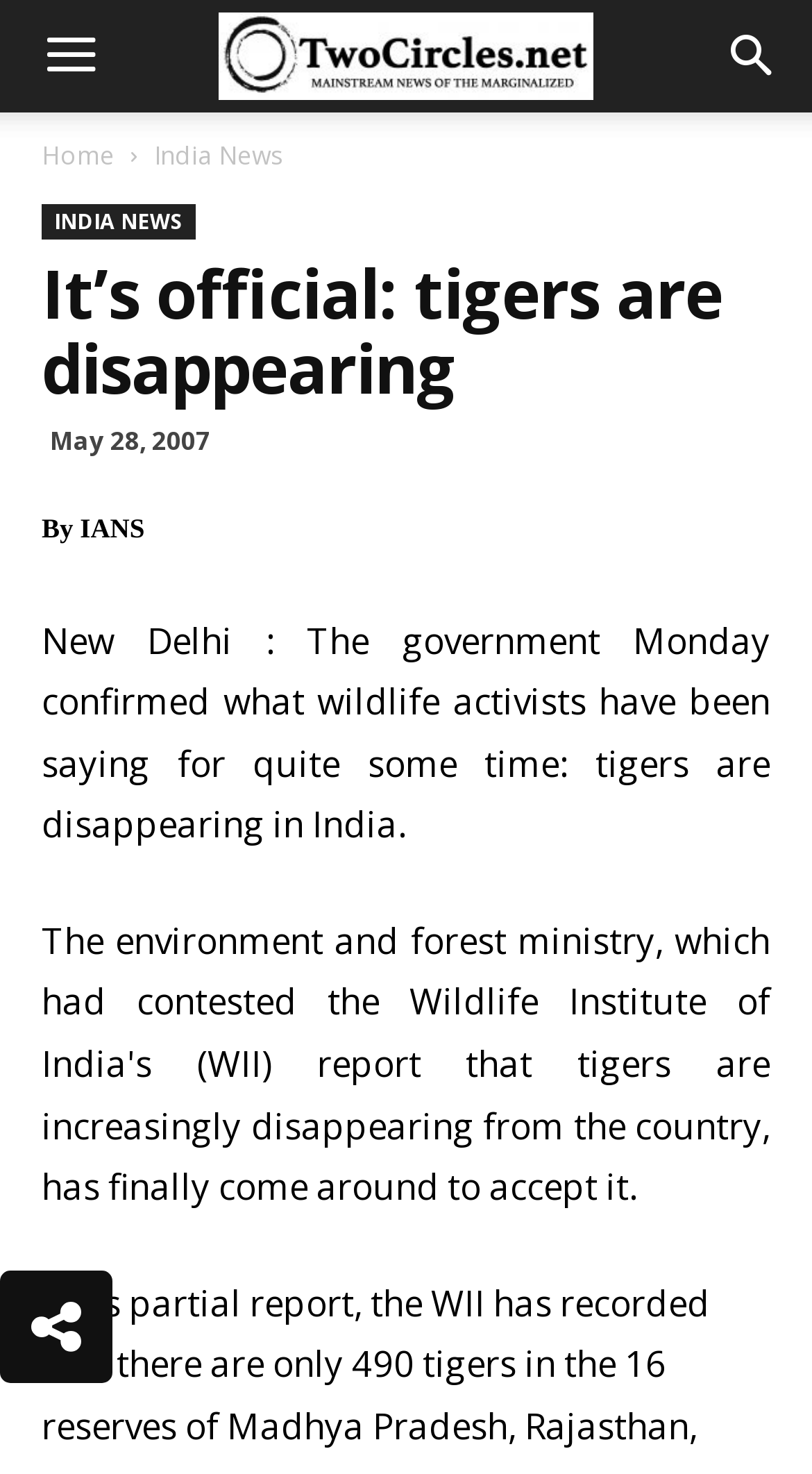Produce an elaborate caption capturing the essence of the webpage.

The webpage is an article page with a focus on India news. At the top right corner, there is a button with an icon '\ue80a'. Next to it, on the top left corner, there is a link with an icon '\ue83e'. Below these icons, there are two links, "Home" and "India News", which are positioned side by side. The "India News" link has a sub-link "INDIA NEWS" below it.

The main content of the article is headed by a header "It’s official: tigers are disappearing" which is positioned below the links. The article's title is followed by a time stamp "May 28, 2007" on the same line. The author of the article, "By IANS", is credited below the title. The main text of the article starts with "New Delhi : The government Monday confirmed what wildlife activists have been saying for quite some time: tigers are disappearing in India." which is a detailed report on the disappearance of tigers in India.